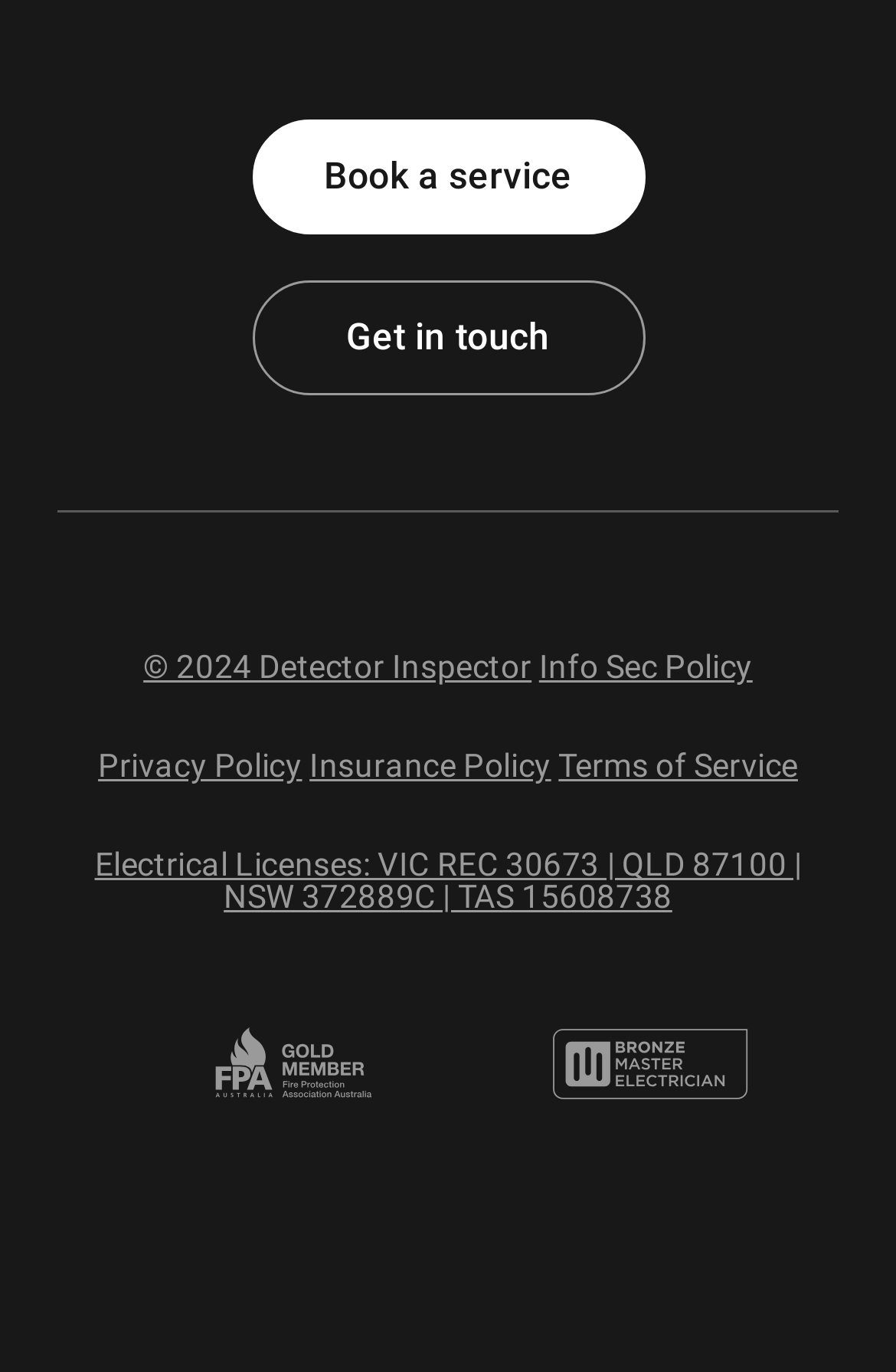Provide the bounding box coordinates of the HTML element described by the text: "Info Sec Policy". The coordinates should be in the format [left, top, right, bottom] with values between 0 and 1.

[0.602, 0.458, 0.84, 0.53]